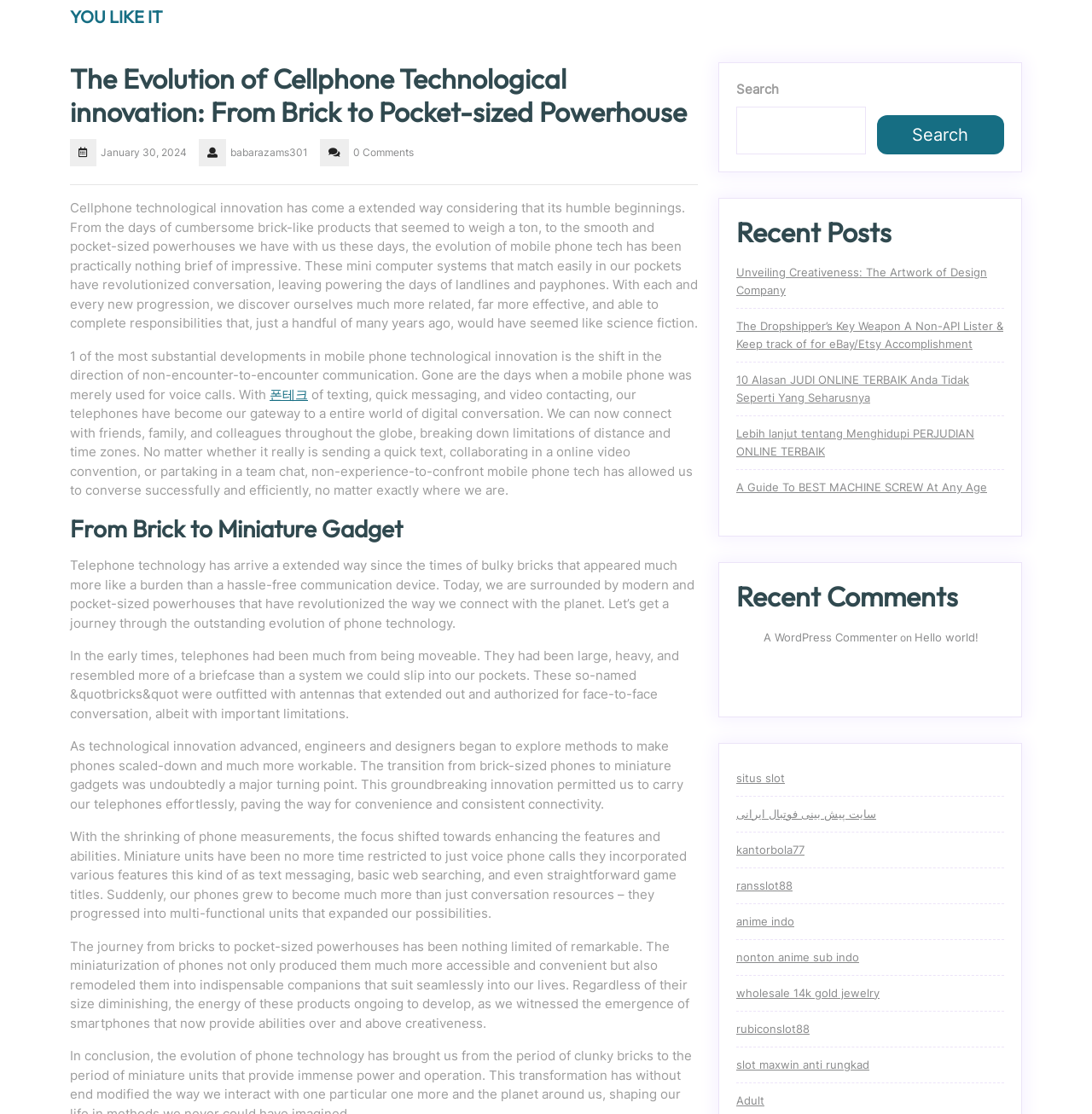Highlight the bounding box coordinates of the element you need to click to perform the following instruction: "Check the comment by 'A WordPress Commenter'."

[0.699, 0.566, 0.822, 0.578]